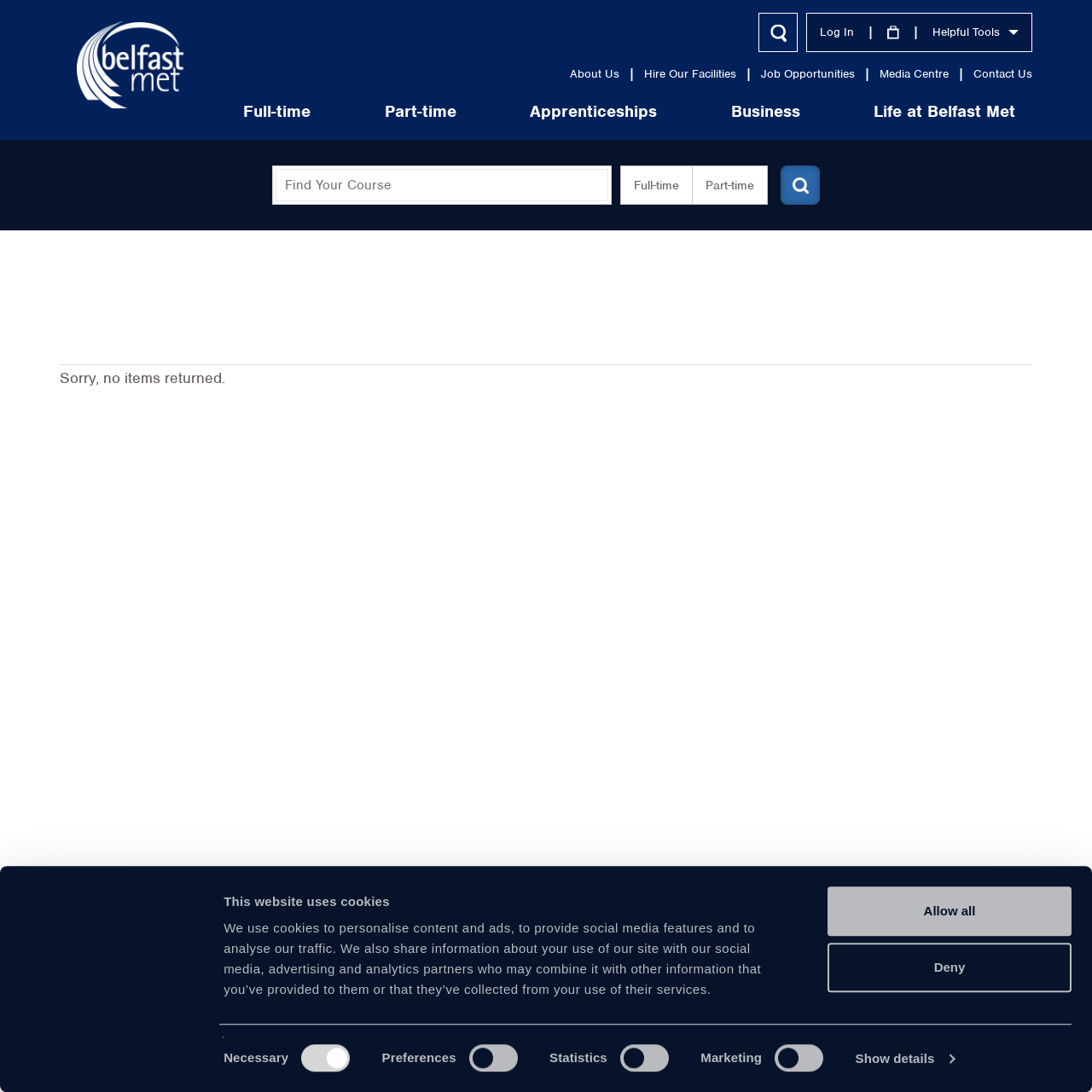Answer the question with a single word or phrase: 
What social media platforms does the college have?

Facebook, Twitter, YouTube, LinkedIn, Instagram